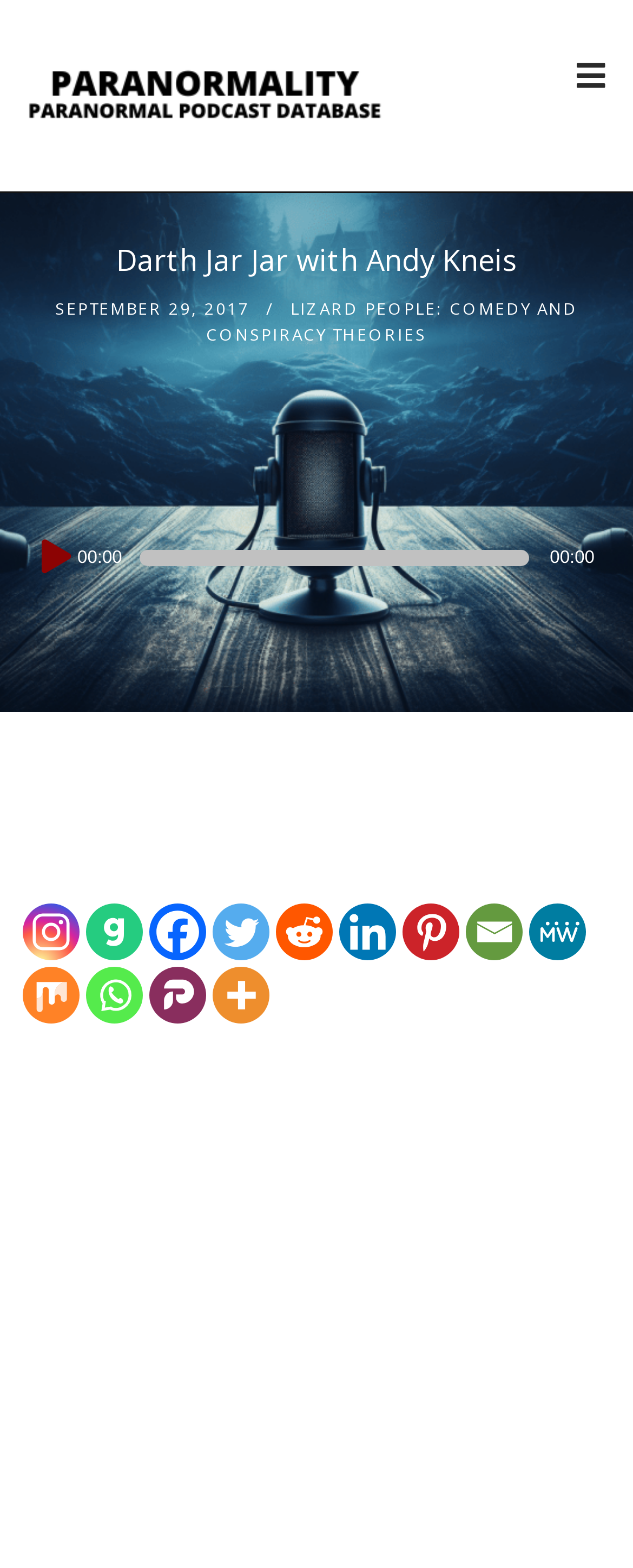What is the name of the podcast episode? From the image, respond with a single word or brief phrase.

LIZARD PEOPLE: COMEDY AND CONSPIRACY THEORIES